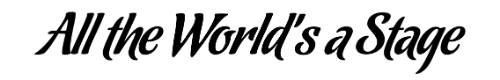Provide a comprehensive description of the image.

The image features the iconic phrase "All the World's a Stage," rendered in an elegant and stylized font. This expression evokes themes of performance, human experience, and the theatricality of life, reflecting the idea that individuals play various roles throughout their lives, much like actors on a stage. This phrase is often associated with William Shakespeare, highlighting the connection between literature, drama, and the unfolding narratives of existence. The visual appeal of the text, combined with its profound meaning, invites viewers to contemplate the interplay of reality and illusion in their own lives.